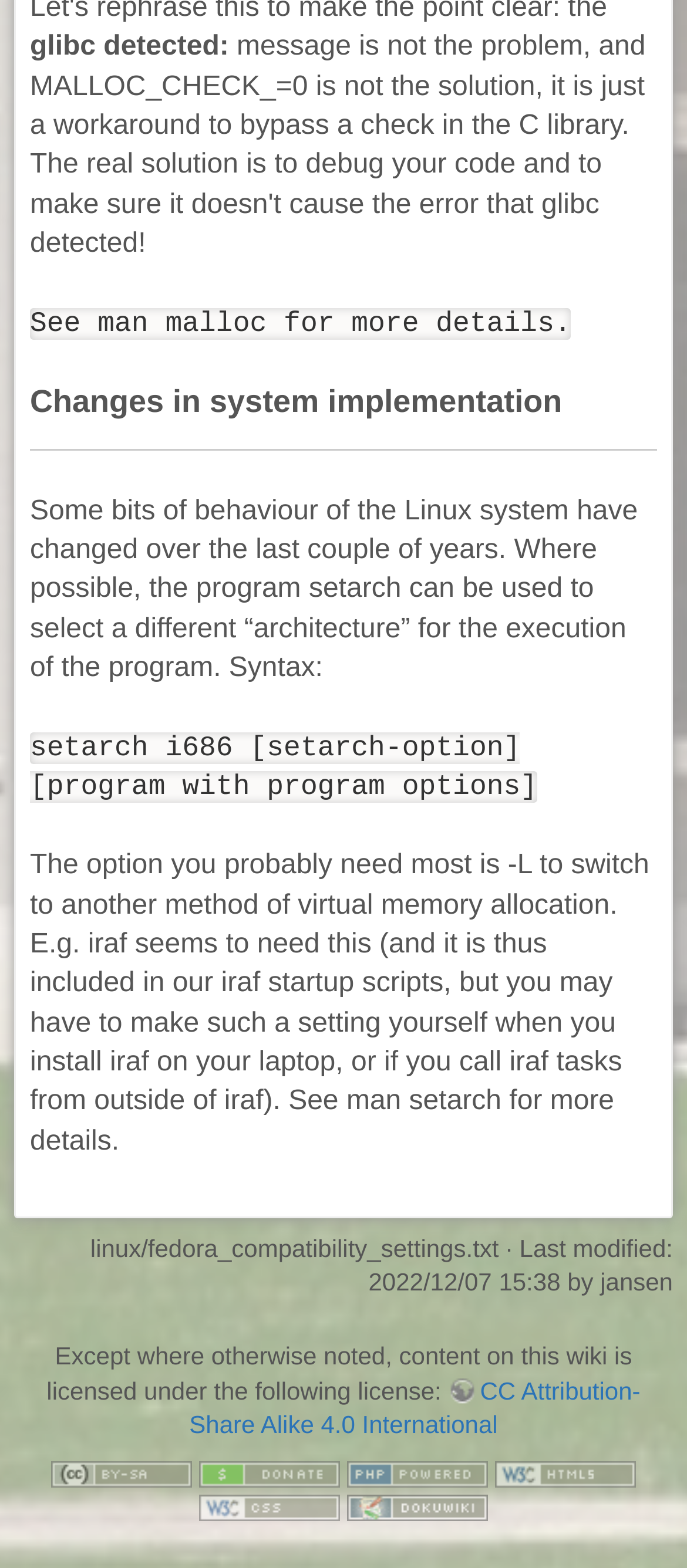Use a single word or phrase to answer the question:
What is the name of the program mentioned in the webpage?

setarch